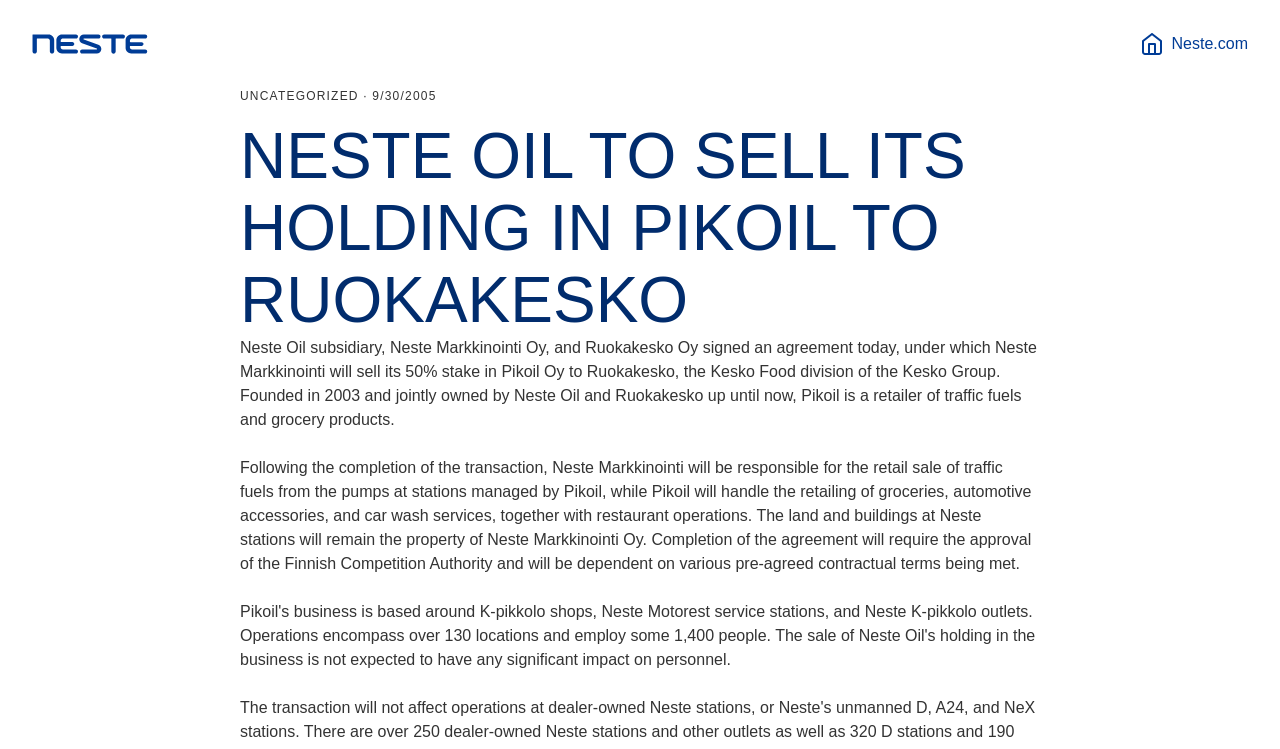What is the date of the agreement?
Answer the question with a detailed and thorough explanation.

I found the date of the agreement by looking at the static text element that says 'UNCATEGORIZED · 9/30/2005' which is located below the main heading of the webpage.